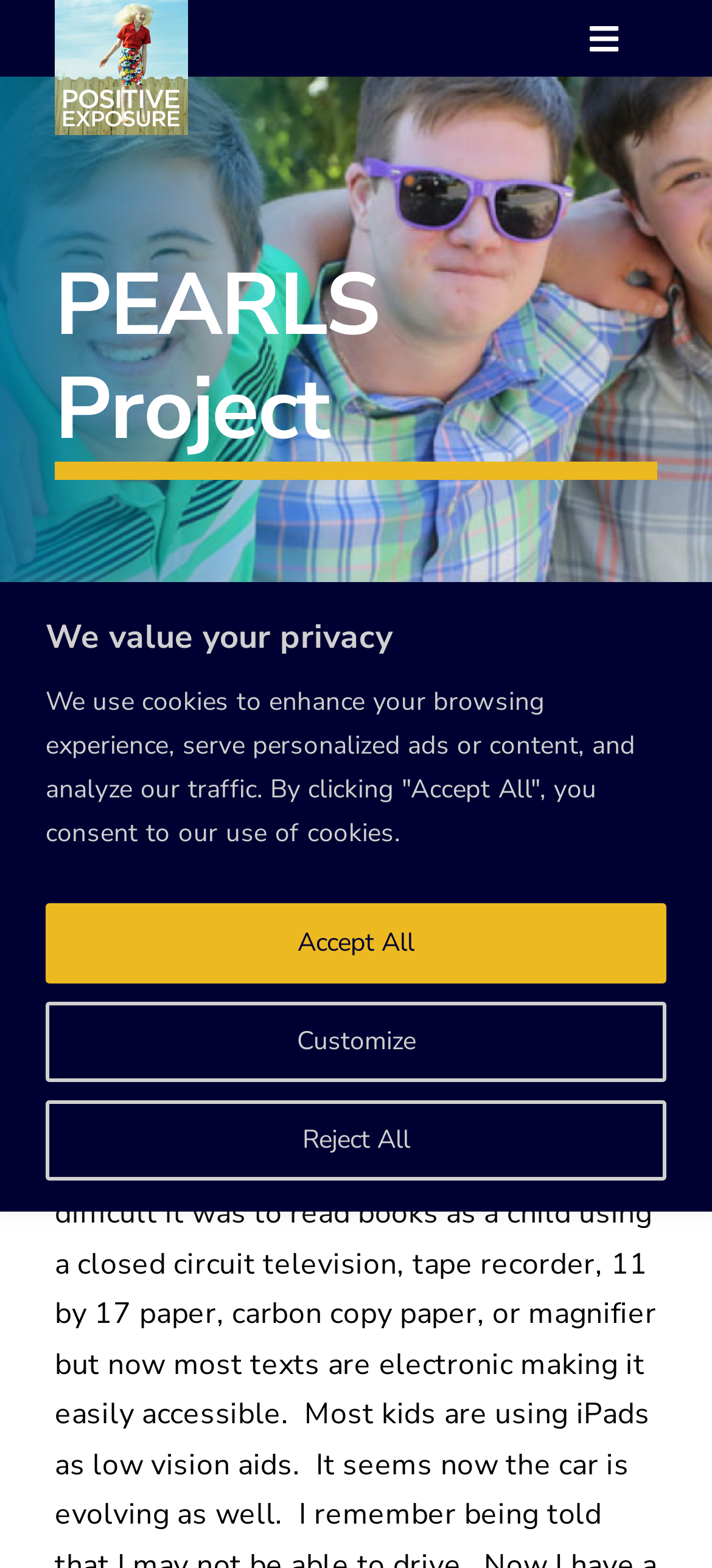What is the name of the organization?
Please respond to the question thoroughly and include all relevant details.

I found the answer by looking at the image element with the description 'Positive Exposure Logo'. This suggests that Positive Exposure is the name of the organization.